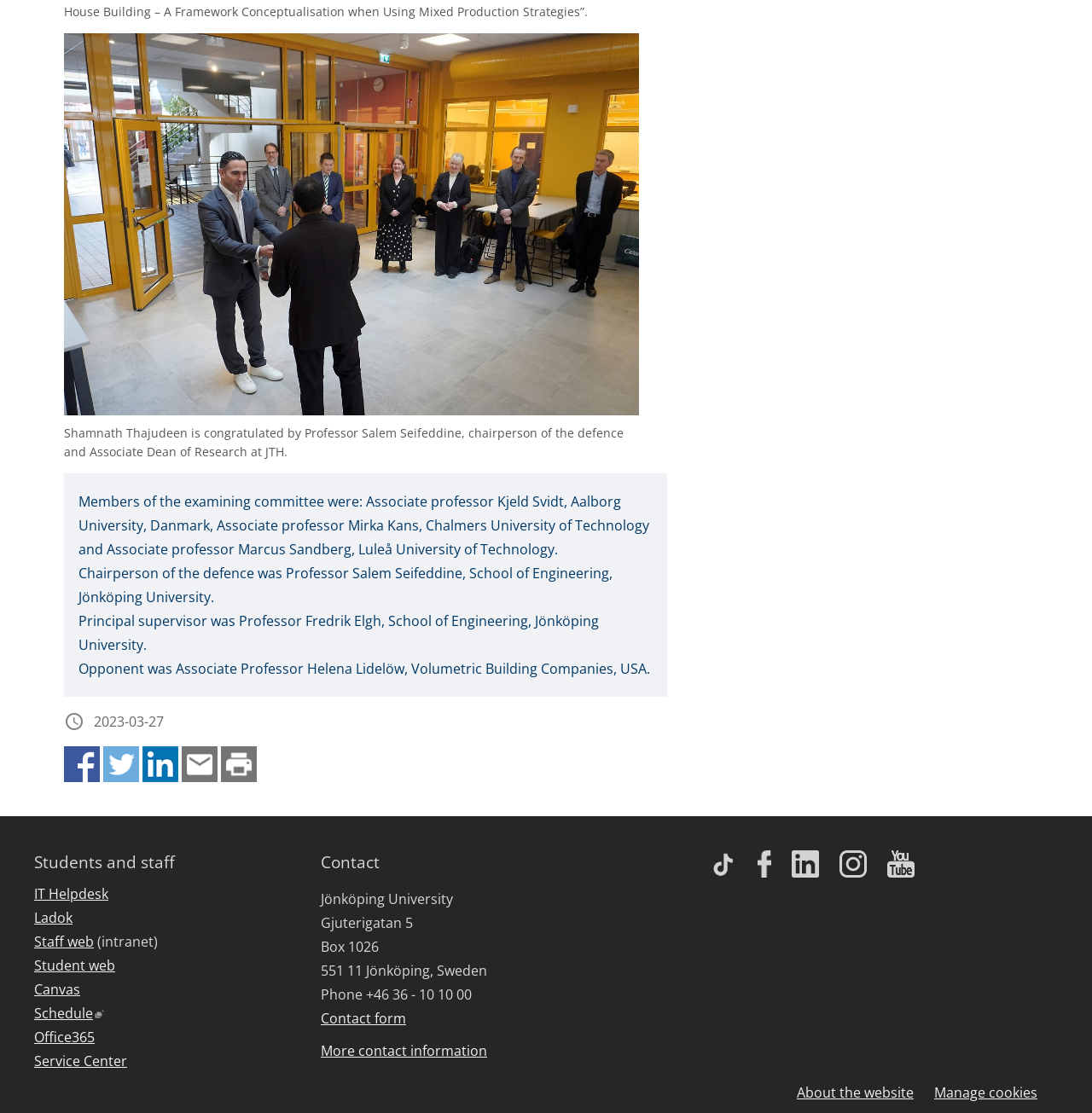What is the name of the university mentioned on the webpage?
Look at the image and provide a detailed response to the question.

I found the name 'Jönköping University' in the StaticText element with OCR text 'Jönköping University'. This is likely to be the institution associated with the content of the webpage.